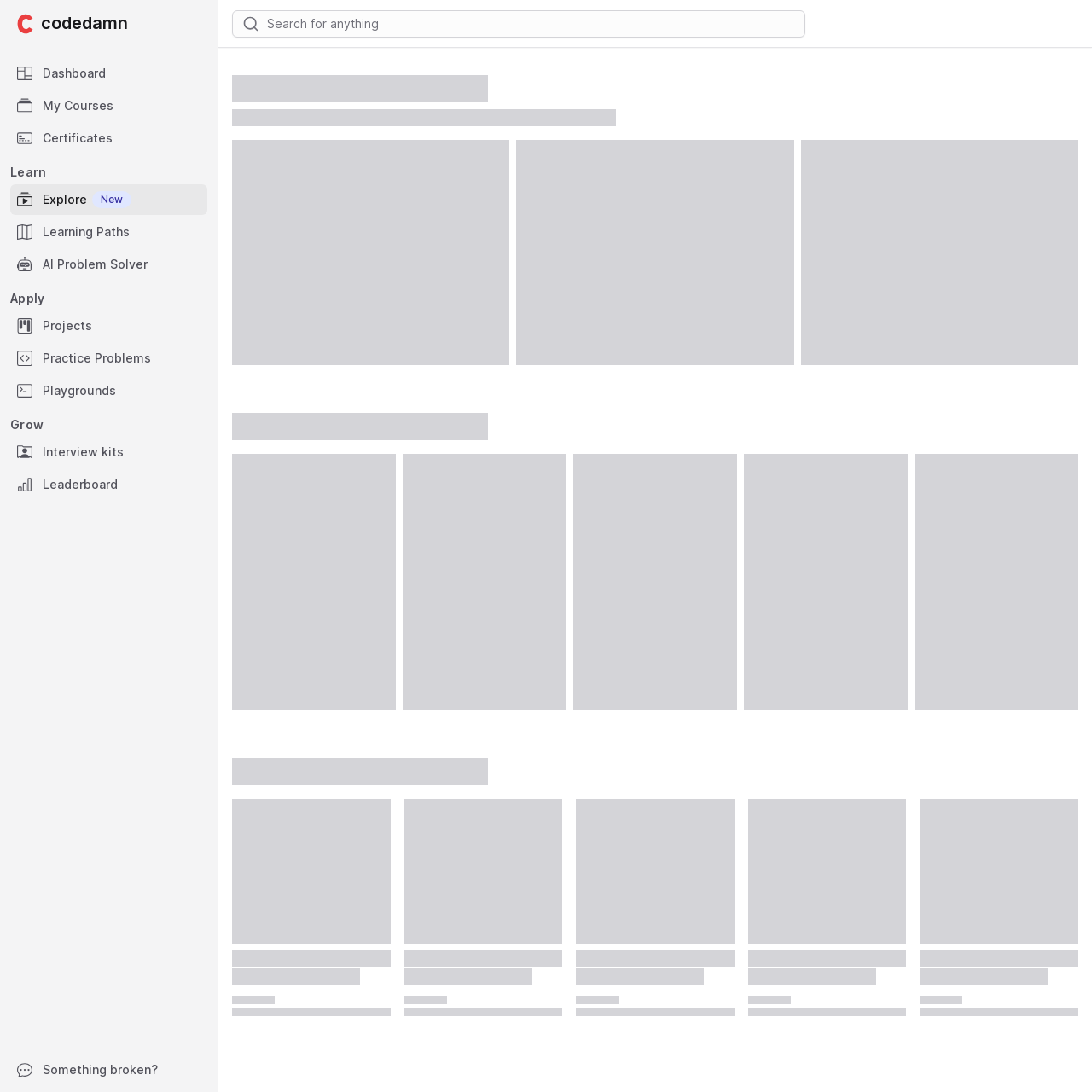Provide an in-depth caption for the webpage.

The webpage is a learning platform called Codedamn, where users can explore various resources for programming. At the top-left corner, there is a small logo image linked to the website's homepage. Next to it, the website's name "codedamn" is displayed as a link. 

On the left side of the page, there is a sidebar navigation menu with several sections. The first section is labeled "User" and contains links to "Dashboard", "My Courses", and "Certificates". Below it, there is a "Learn" section with links to "Explore New", "Learning Paths", and "AI Problem Solver". The "Apply" section follows, featuring links to "Projects", "Practice Problems", and "Playgrounds". The "Grow" section is located at the bottom of the sidebar, with links to "Interview kits", "Leaderboard", and a link to report any issues.

On the top-right corner, there is a small button with an image. Below it, there is a search textbox where users can input keywords to search for resources on the platform.

The main content area takes up most of the page's width, but its contents are not specified in the provided accessibility tree.